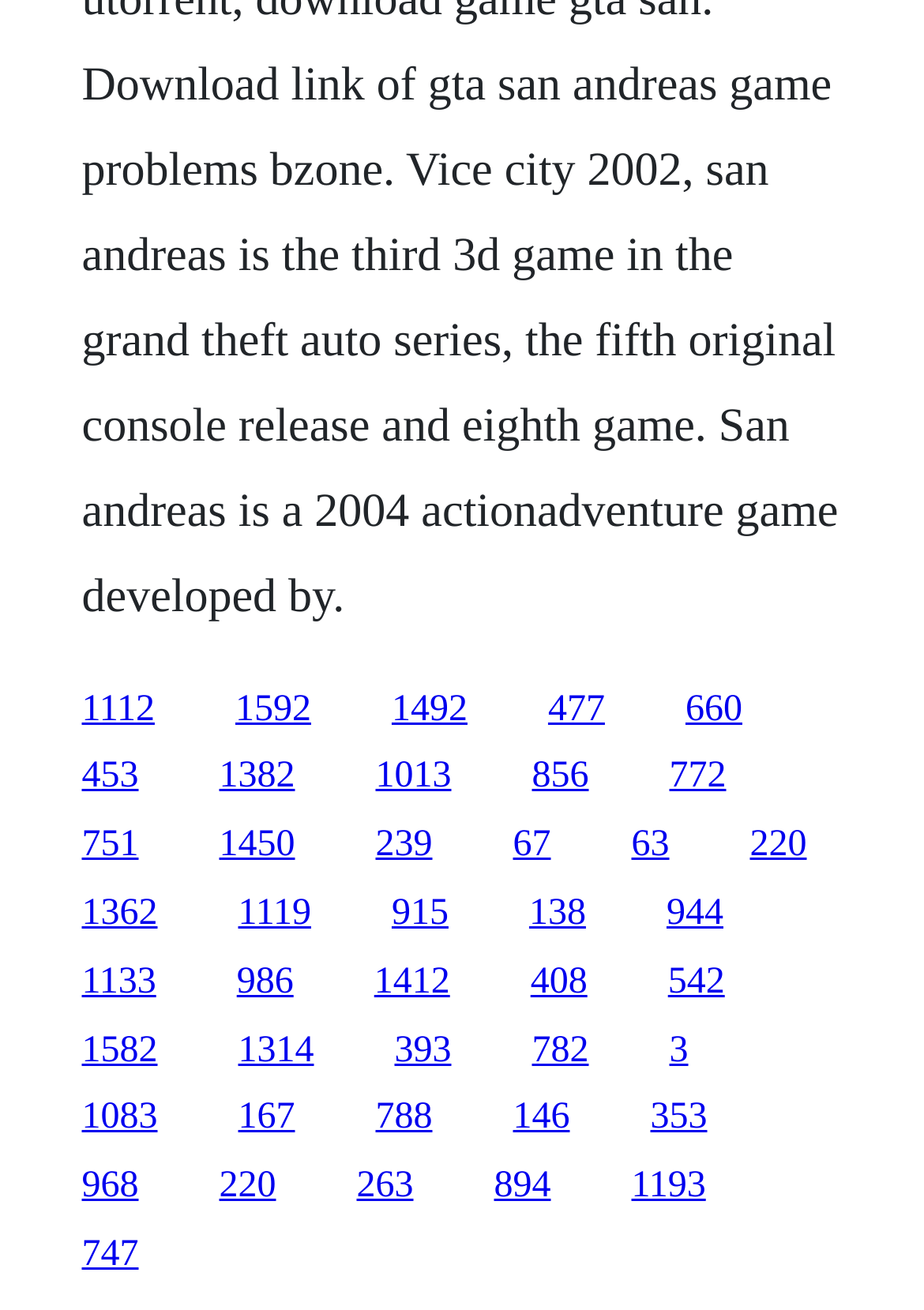Kindly provide the bounding box coordinates of the section you need to click on to fulfill the given instruction: "follow the eleventh link".

[0.724, 0.578, 0.786, 0.608]